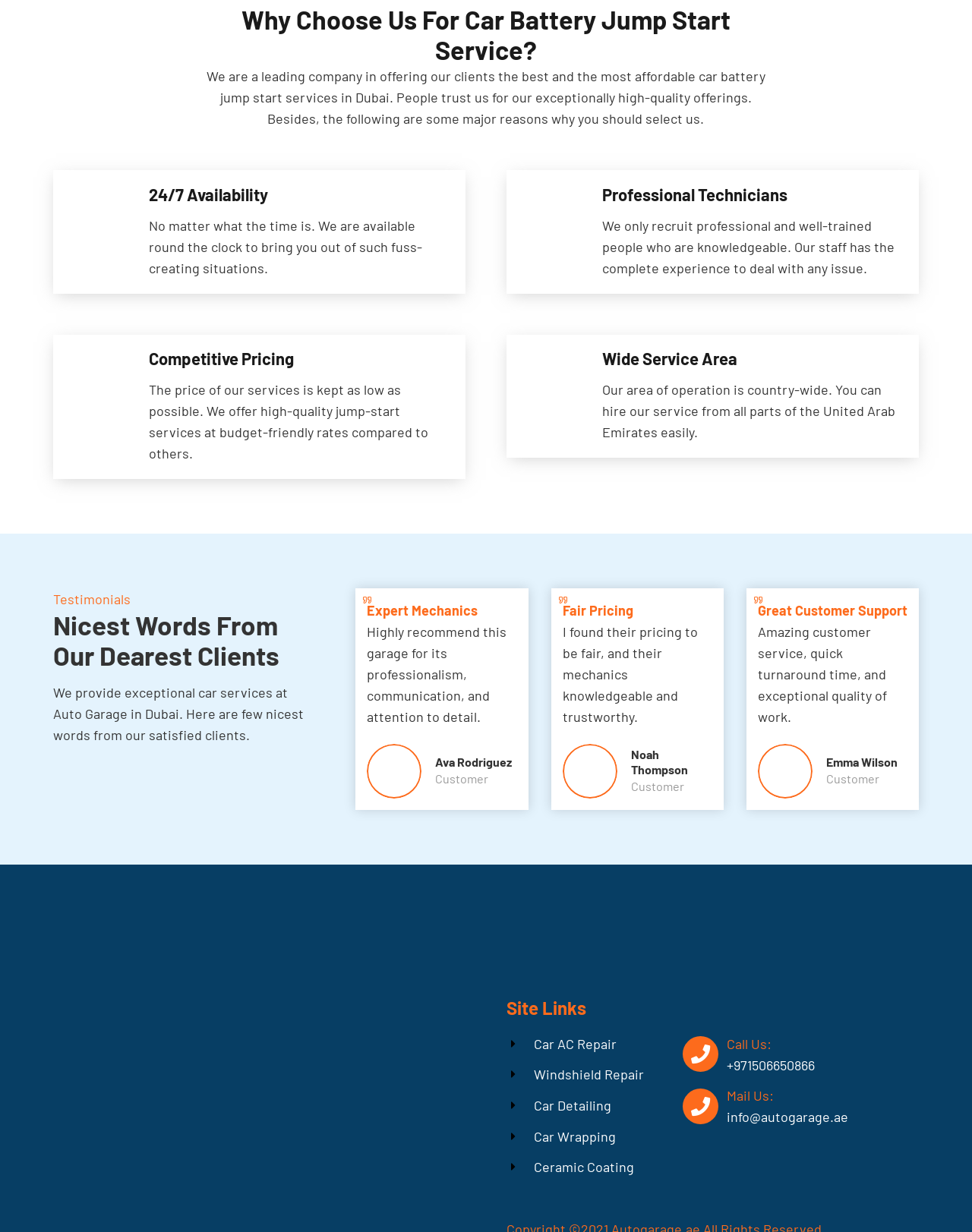How can I contact Auto Garage?
Please give a detailed answer to the question using the information shown in the image.

The webpage provides contact information, including a phone number '+971506650866' and an email address 'info@autogarage.ae', indicating that I can contact Auto Garage by calling or emailing them.